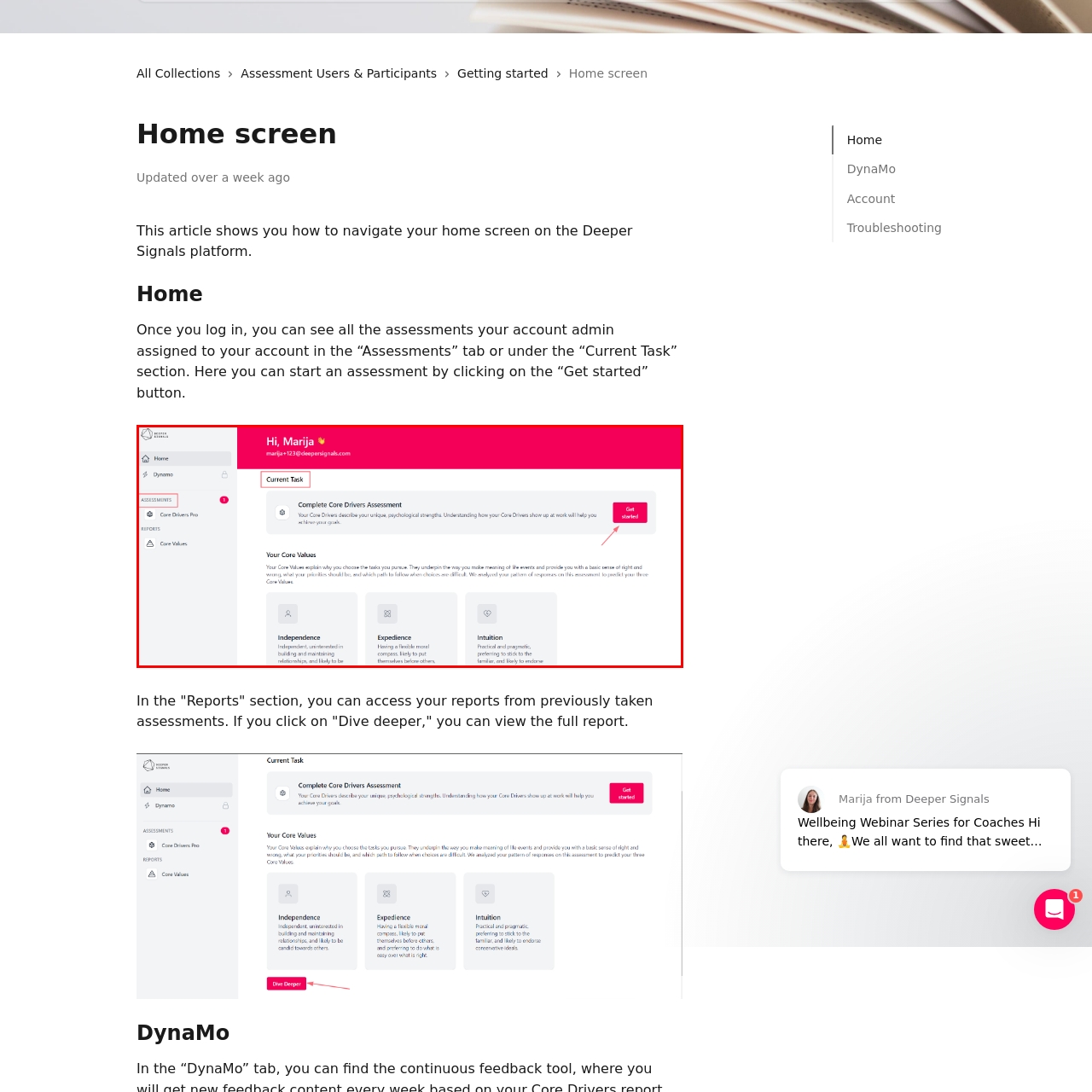What is one of the core values outlined in the interface?
Focus on the red-bounded area of the image and reply with one word or a short phrase.

Independence